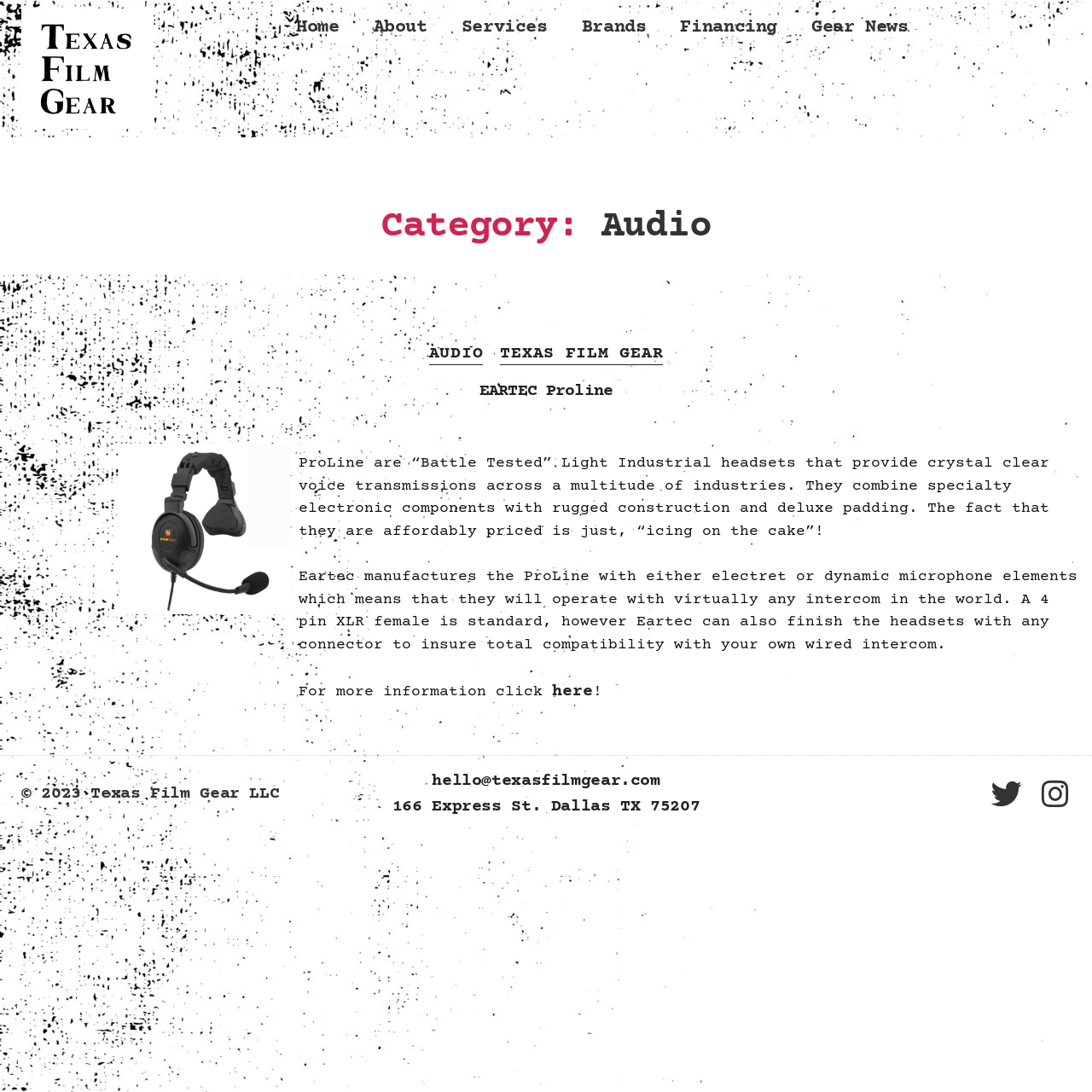Identify the bounding box coordinates of the clickable region necessary to fulfill the following instruction: "Click the Twitter link". The bounding box coordinates should be four float numbers between 0 and 1, i.e., [left, top, right, bottom].

[0.907, 0.714, 0.935, 0.742]